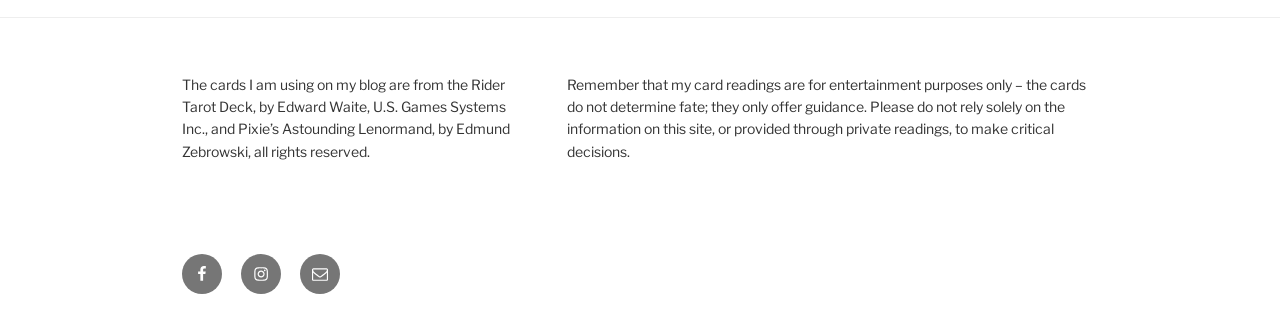Who is the author of the Lenormand deck mentioned?
Using the visual information from the image, give a one-word or short-phrase answer.

Edmund Zebrowski